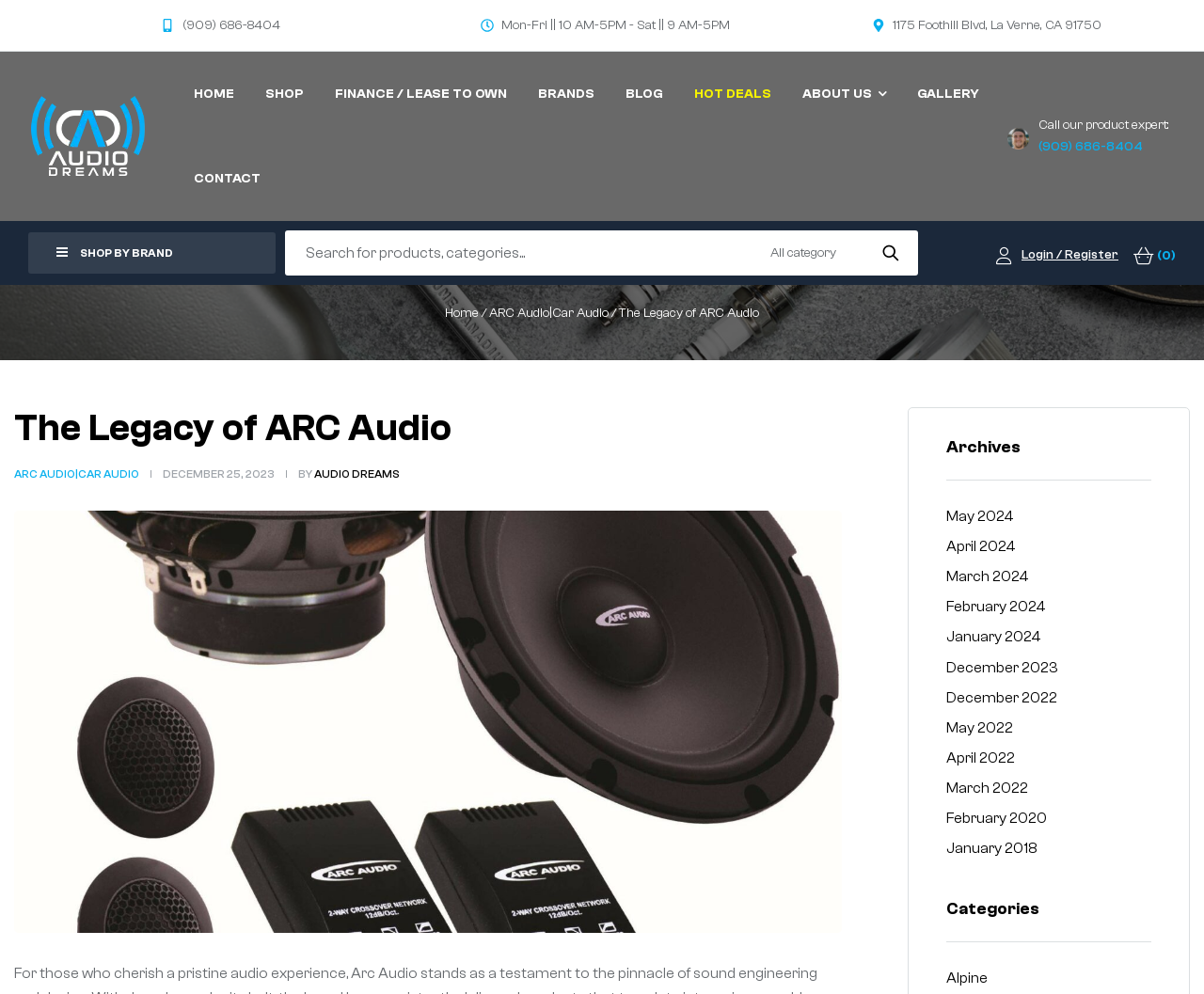What is the title of the main article on this webpage?
Based on the visual content, answer with a single word or a brief phrase.

The Legacy of ARC Audio